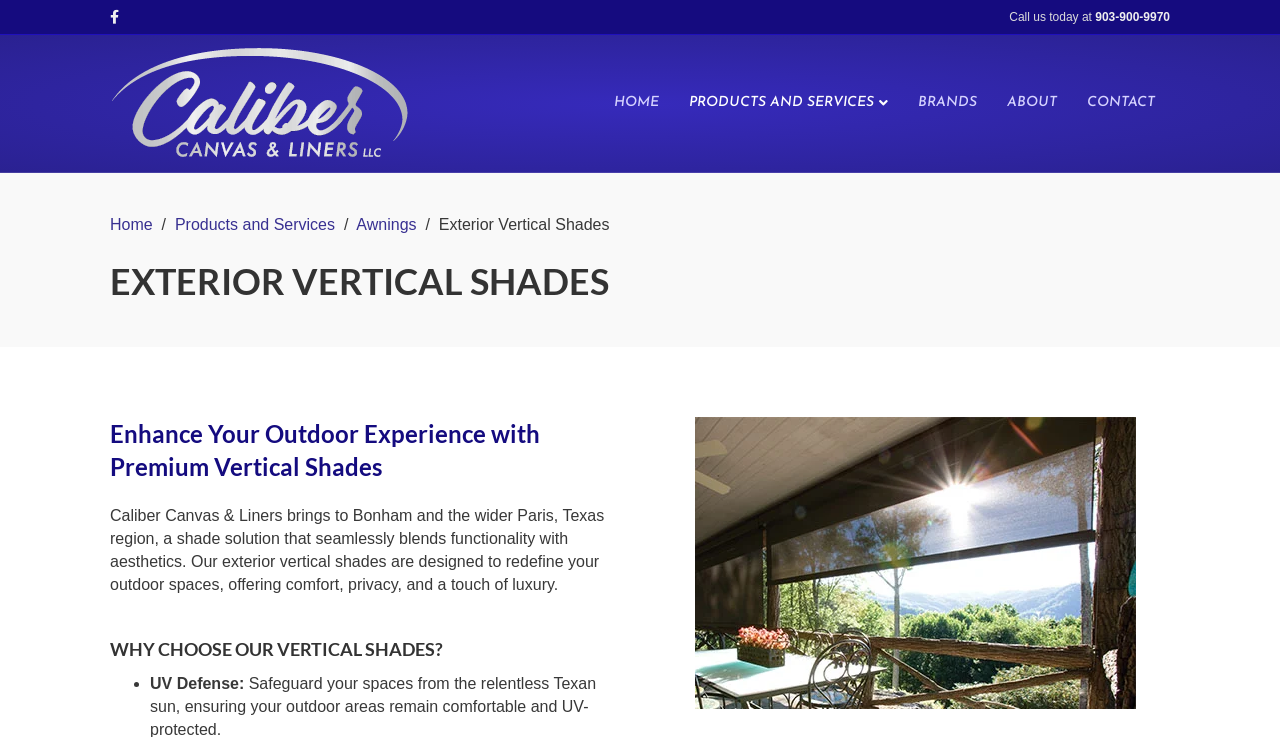Locate the bounding box coordinates of the clickable area to execute the instruction: "Learn about Exterior Vertical Shades". Provide the coordinates as four float numbers between 0 and 1, represented as [left, top, right, bottom].

[0.343, 0.293, 0.476, 0.316]